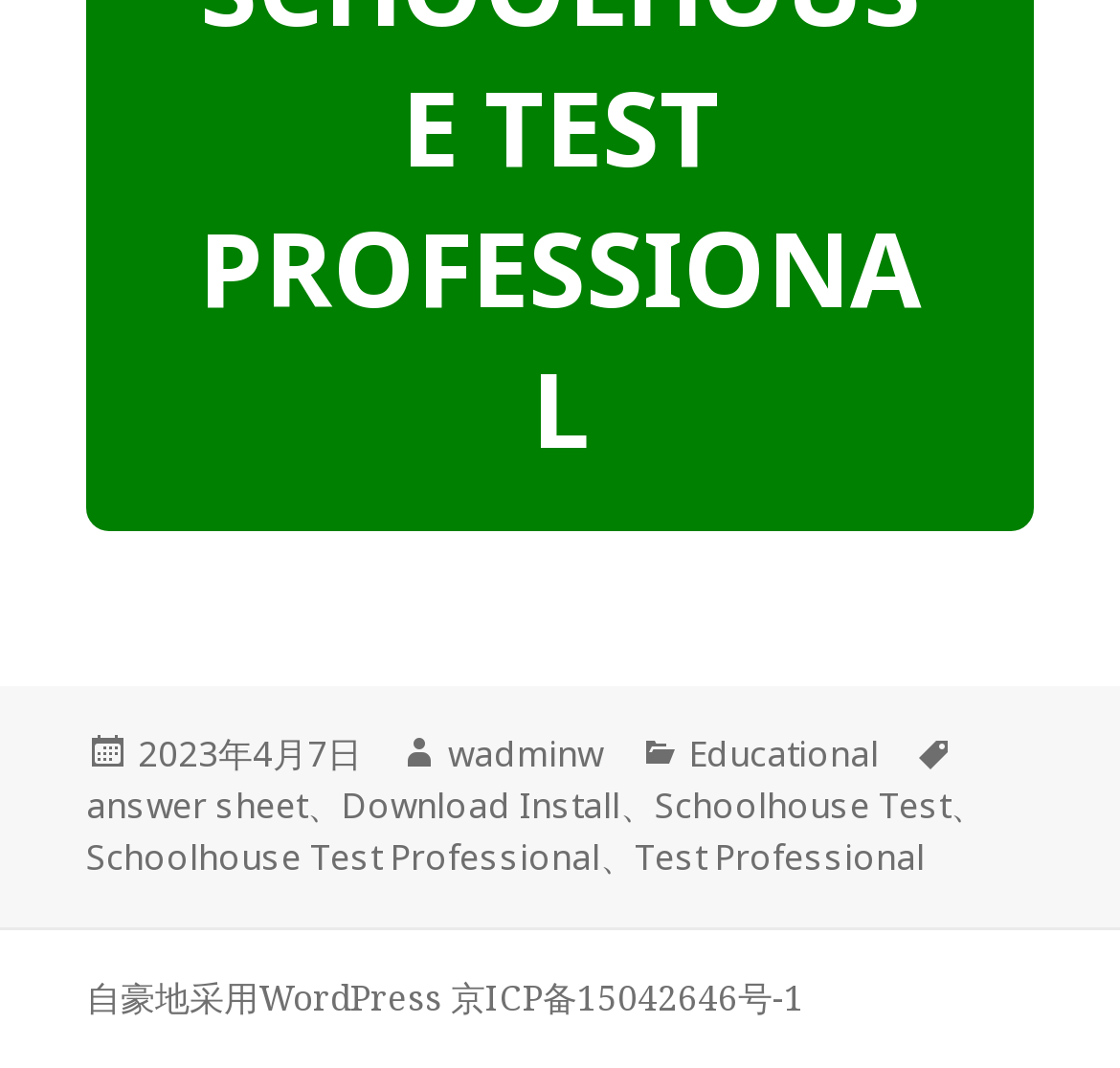Can you determine the bounding box coordinates of the area that needs to be clicked to fulfill the following instruction: "Visit the WordPress website"?

[0.077, 0.91, 0.395, 0.959]